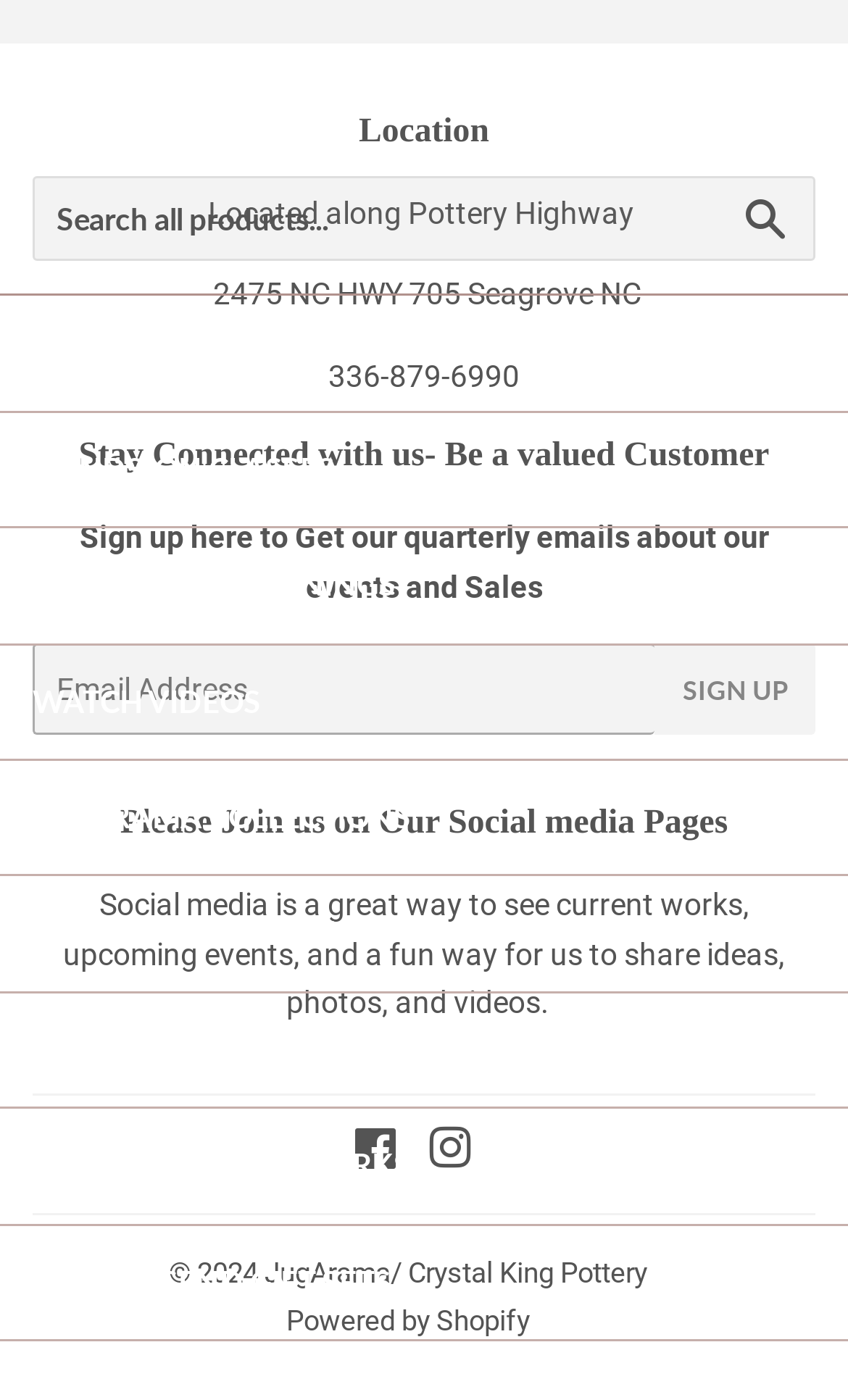What is the copyright year of the website?
Based on the image, answer the question with a single word or brief phrase.

2024